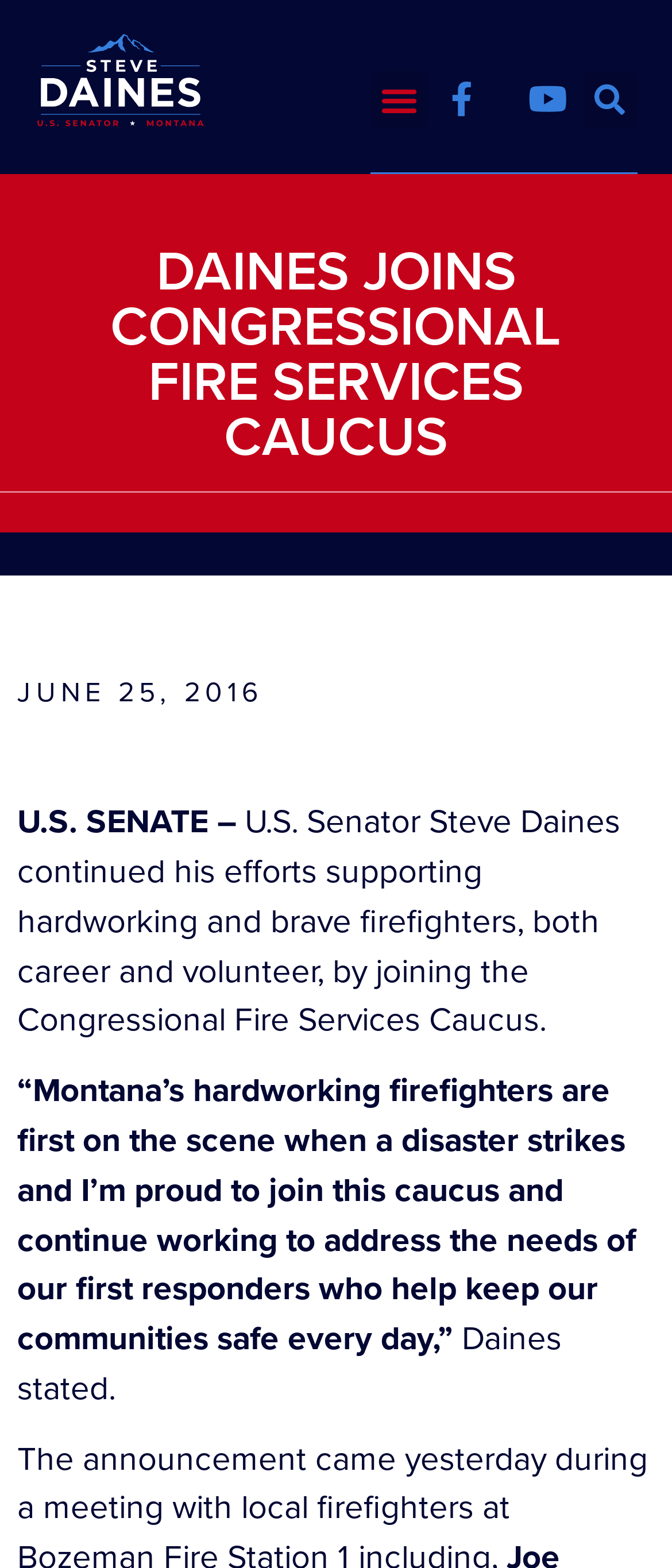Utilize the information from the image to answer the question in detail:
What is the name of the senator mentioned?

The webpage mentions 'U.S. Senator Steve Daines' in the text, indicating that Steve Daines is the senator being referred to.